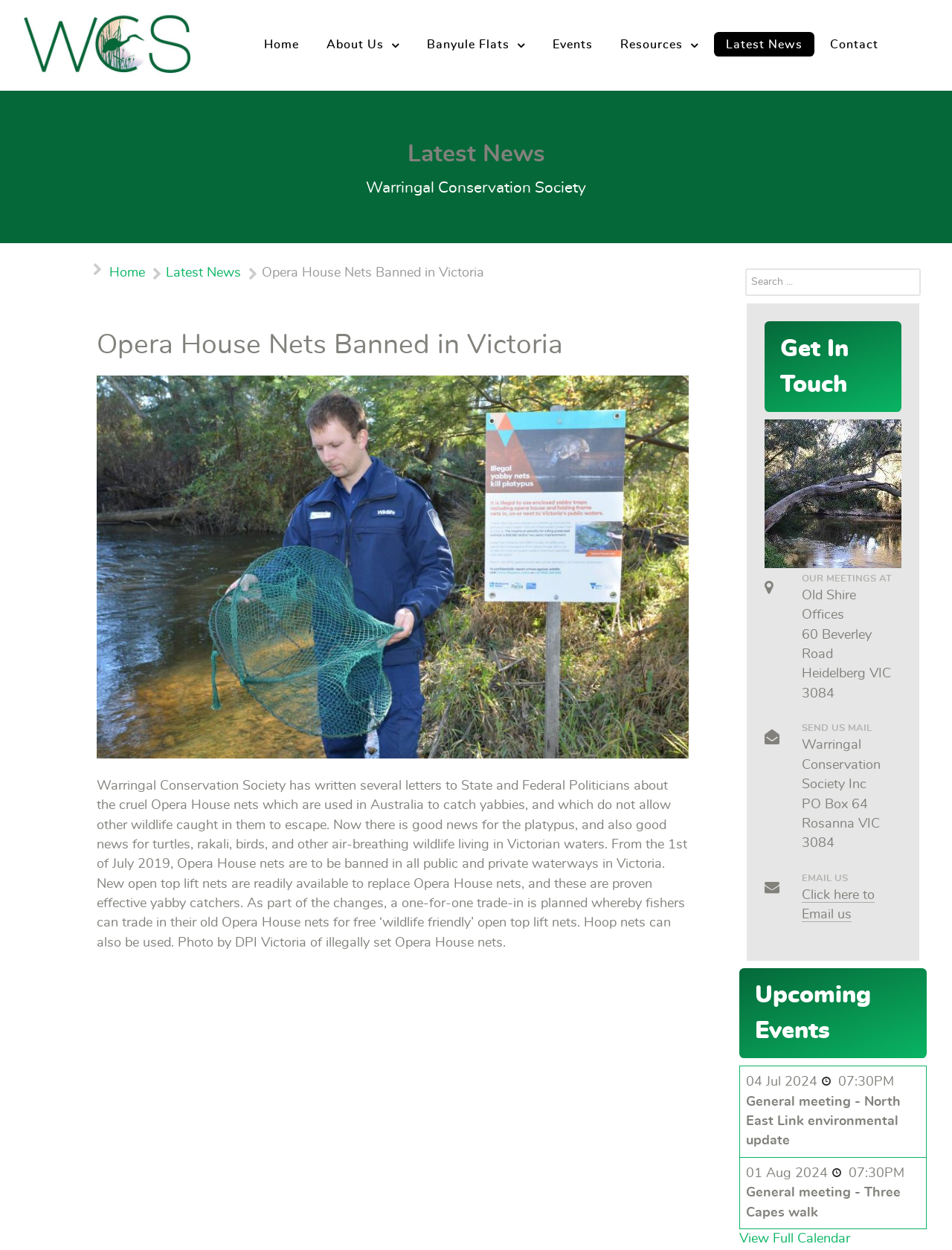Find the bounding box coordinates of the element to click in order to complete the given instruction: "Switch to English."

None